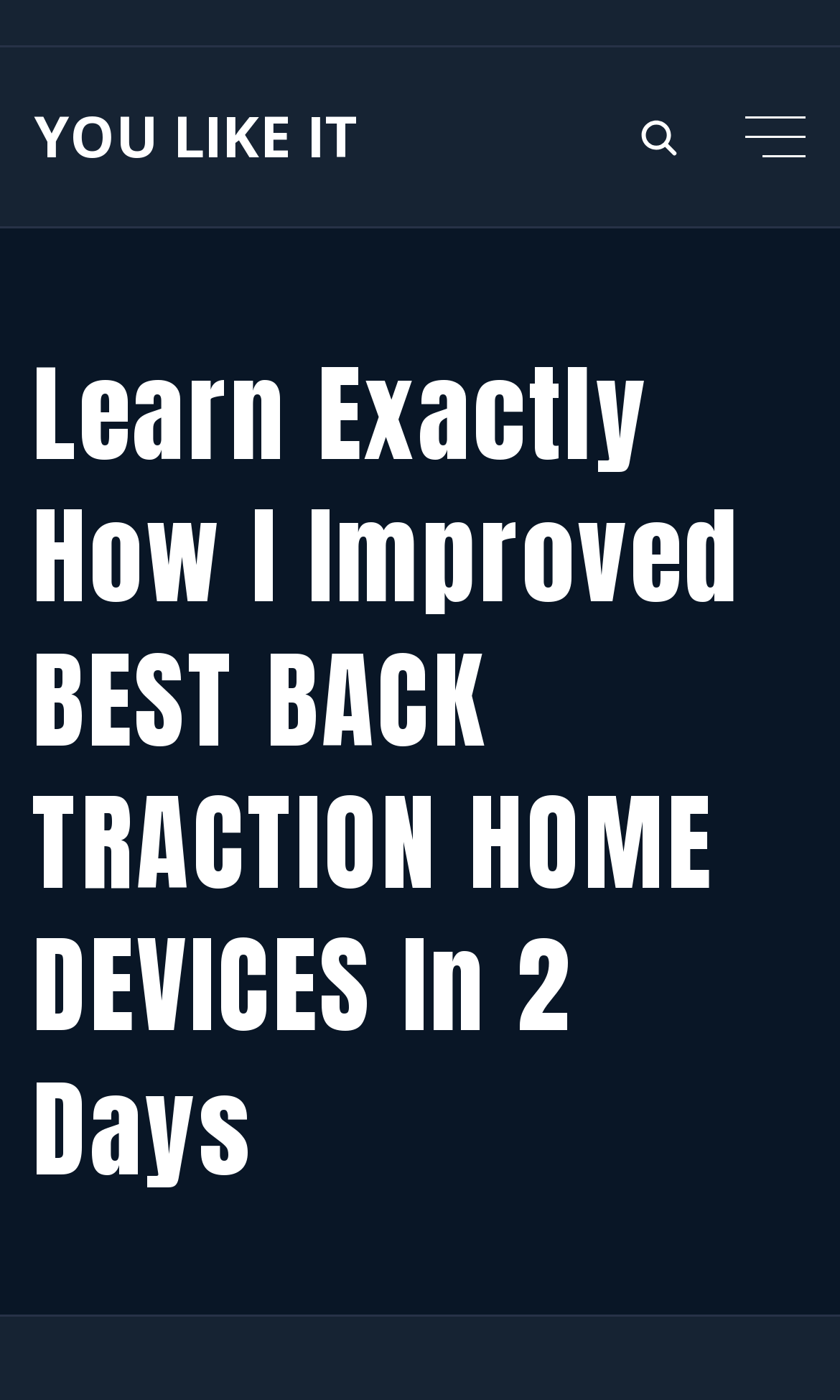What is the orientation of the first separator?
Using the information presented in the image, please offer a detailed response to the question.

The first separator has an orientation of horizontal, which can be determined by looking at the bounding box coordinates [0.0, 0.032, 1.0, 0.034] and the description 'orientation: horizontal'.